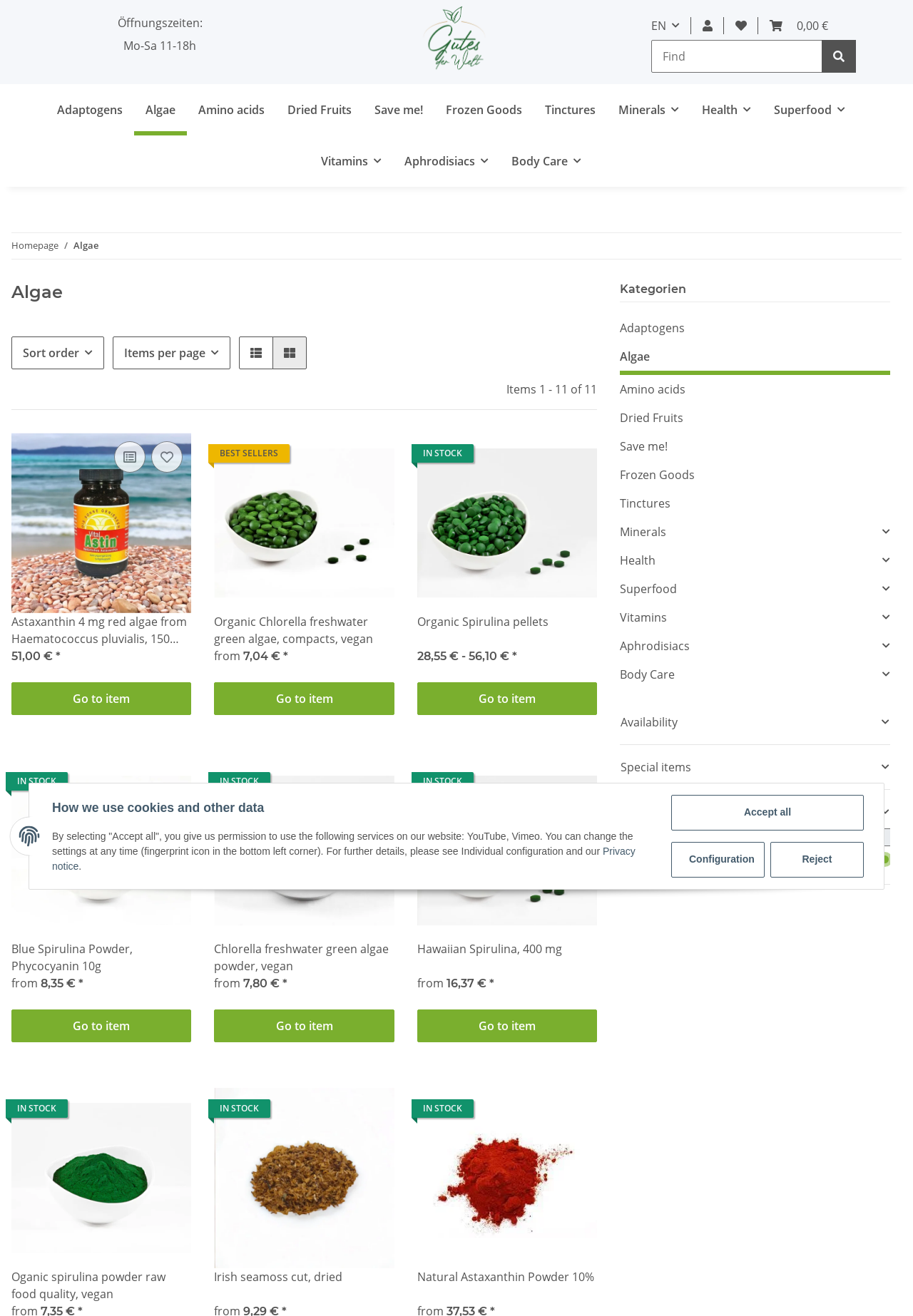Please specify the bounding box coordinates of the clickable section necessary to execute the following command: "Switch to English".

[0.7, 0.009, 0.757, 0.03]